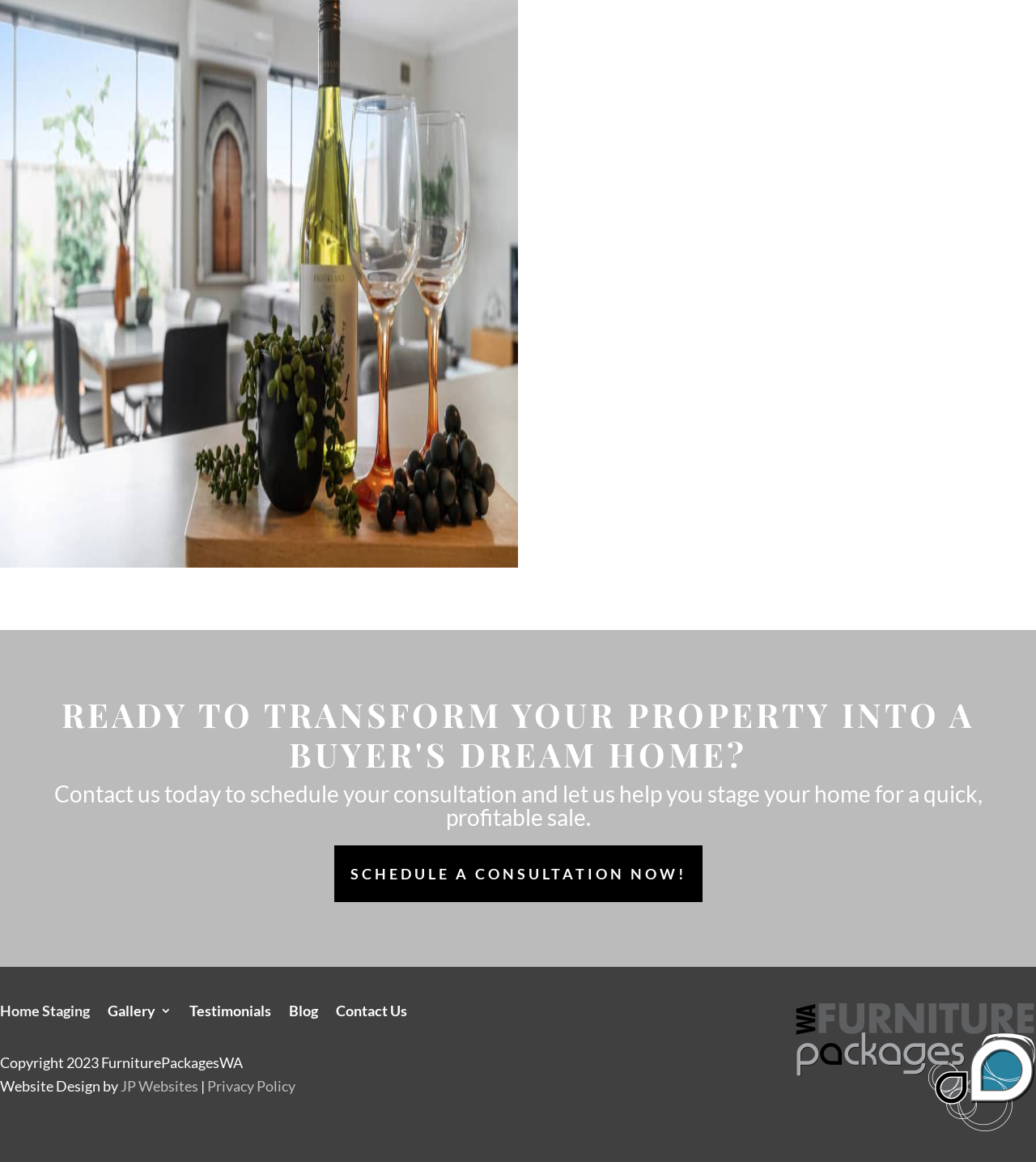Give a one-word or short phrase answer to the question: 
What is the copyright year of this webpage?

2023